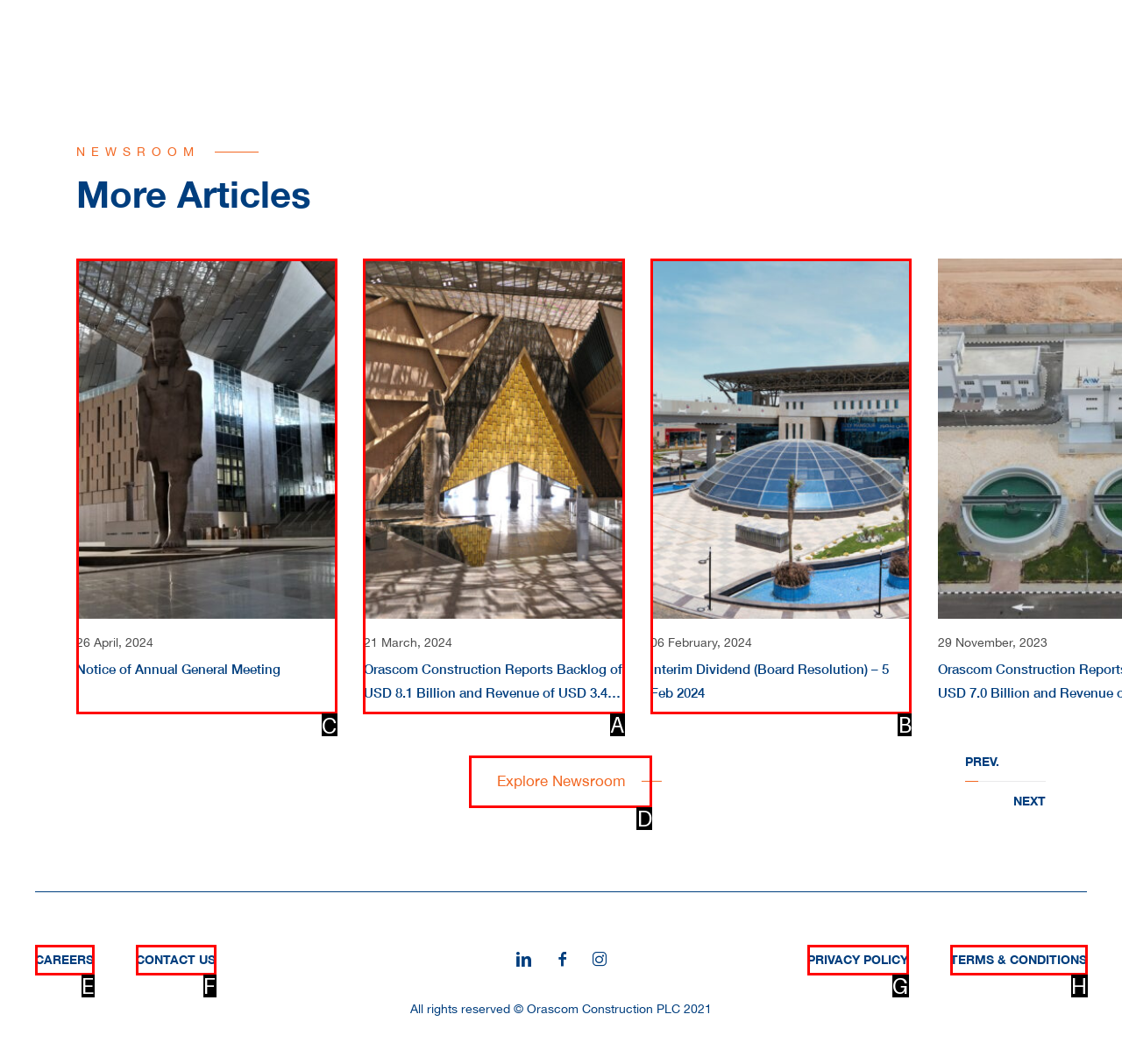To complete the task: View Notice of Annual General Meeting, select the appropriate UI element to click. Respond with the letter of the correct option from the given choices.

C